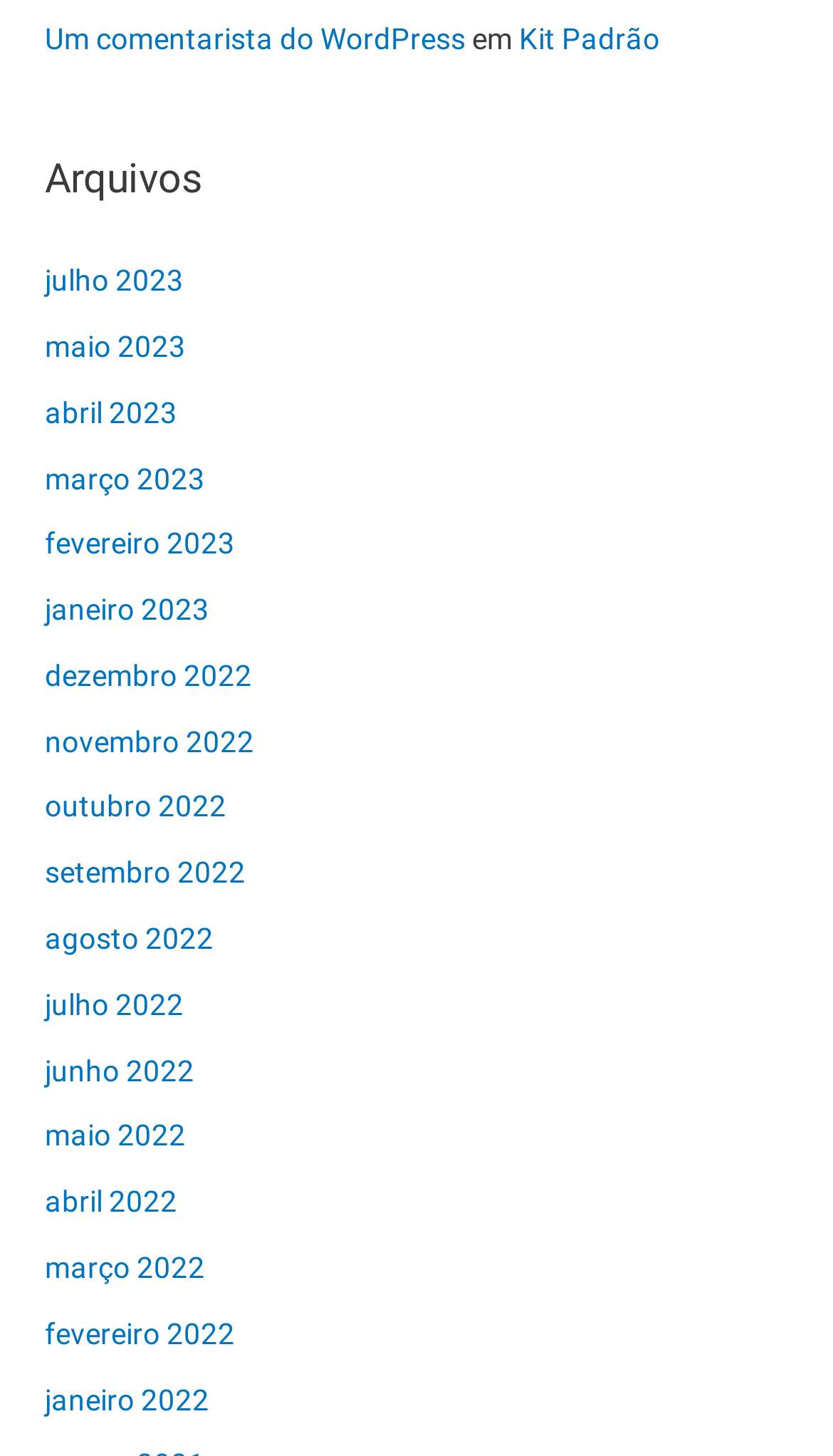Can you pinpoint the bounding box coordinates for the clickable element required for this instruction: "Go to July 2023 archives"? The coordinates should be four float numbers between 0 and 1, i.e., [left, top, right, bottom].

[0.054, 0.181, 0.221, 0.204]